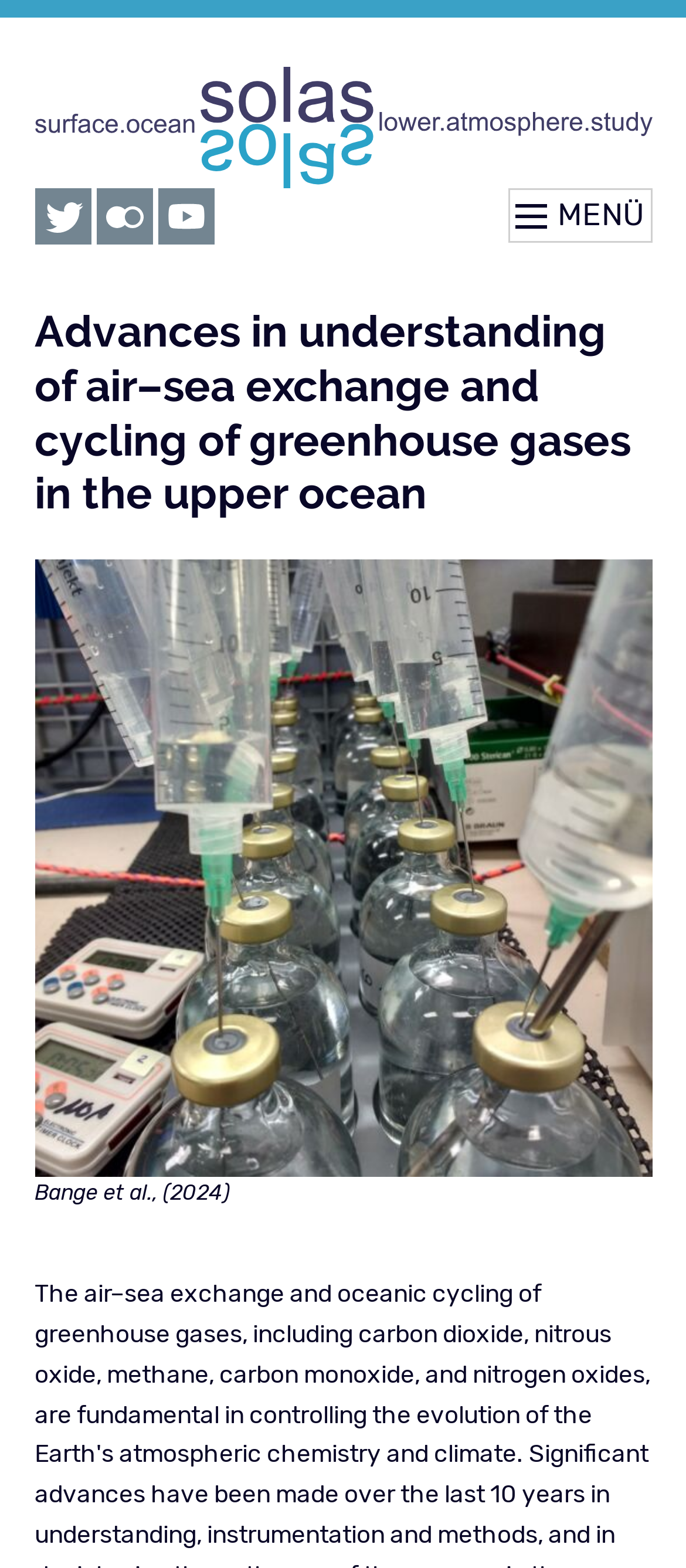What is the topic of the special issue? Refer to the image and provide a one-word or short phrase answer.

Air-sea exchange and greenhouse gases